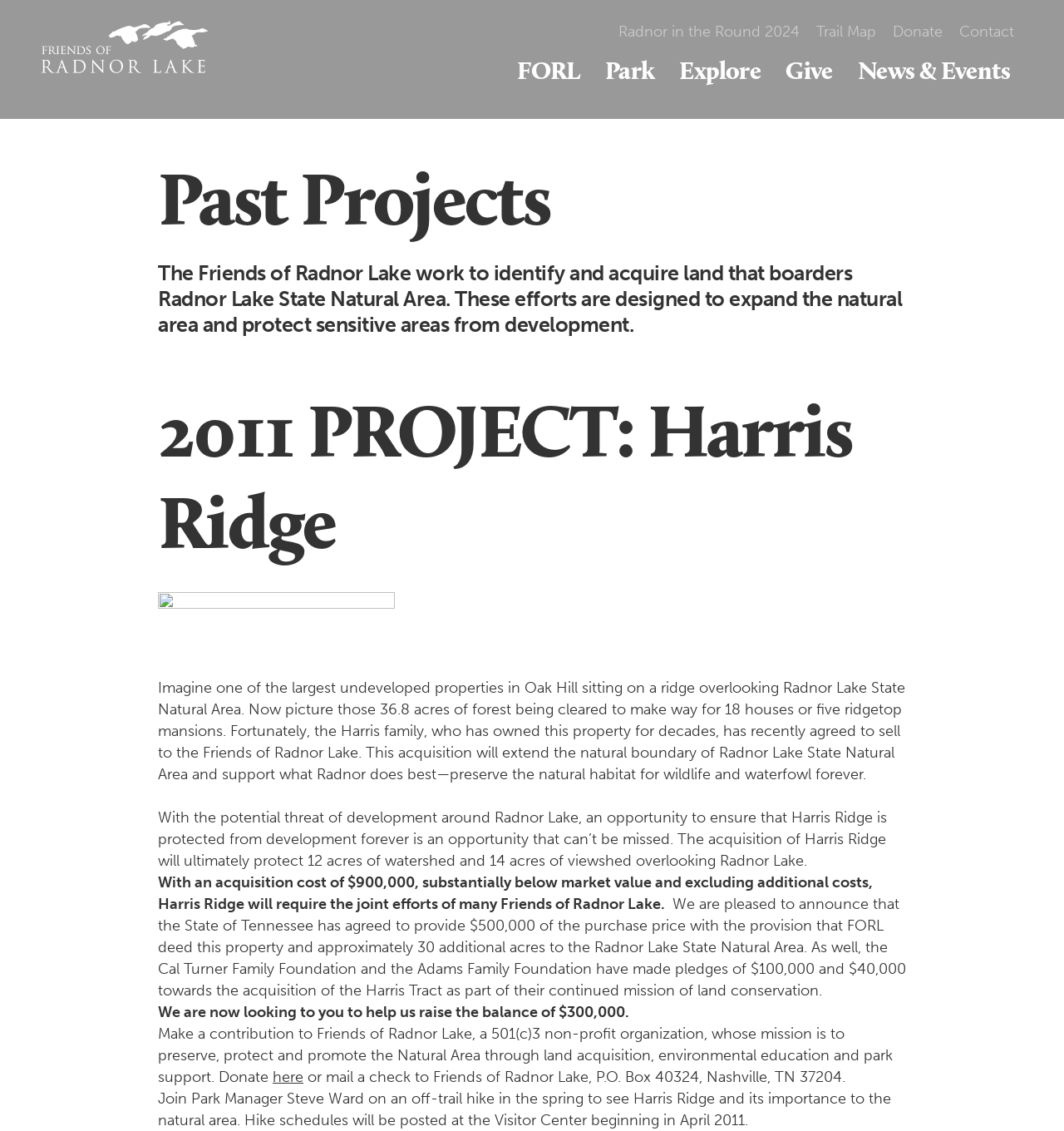Determine the bounding box coordinates for the area you should click to complete the following instruction: "Click the 'here' link to make a contribution".

[0.256, 0.944, 0.285, 0.96]